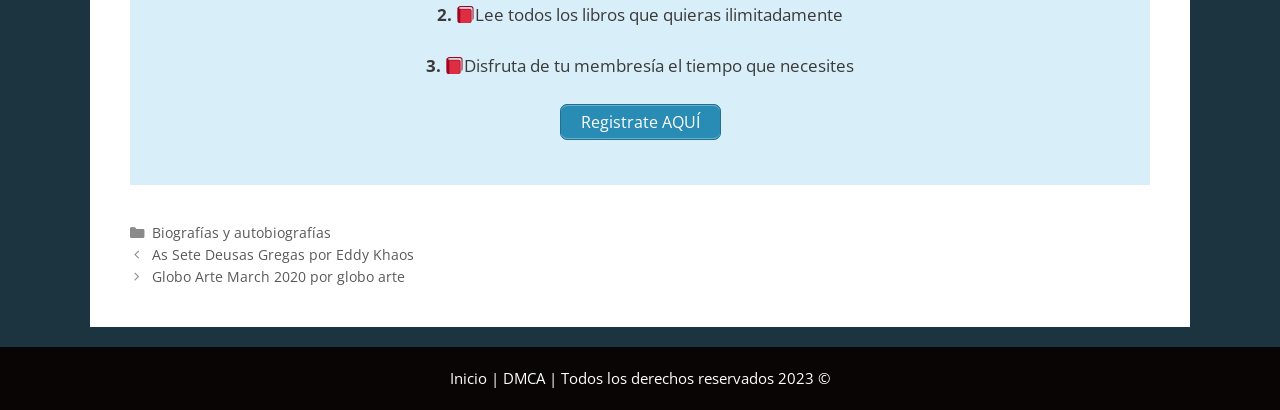What is the second option in the 'Categorías' section?
Refer to the image and answer the question using a single word or phrase.

Biografías y autobiografías